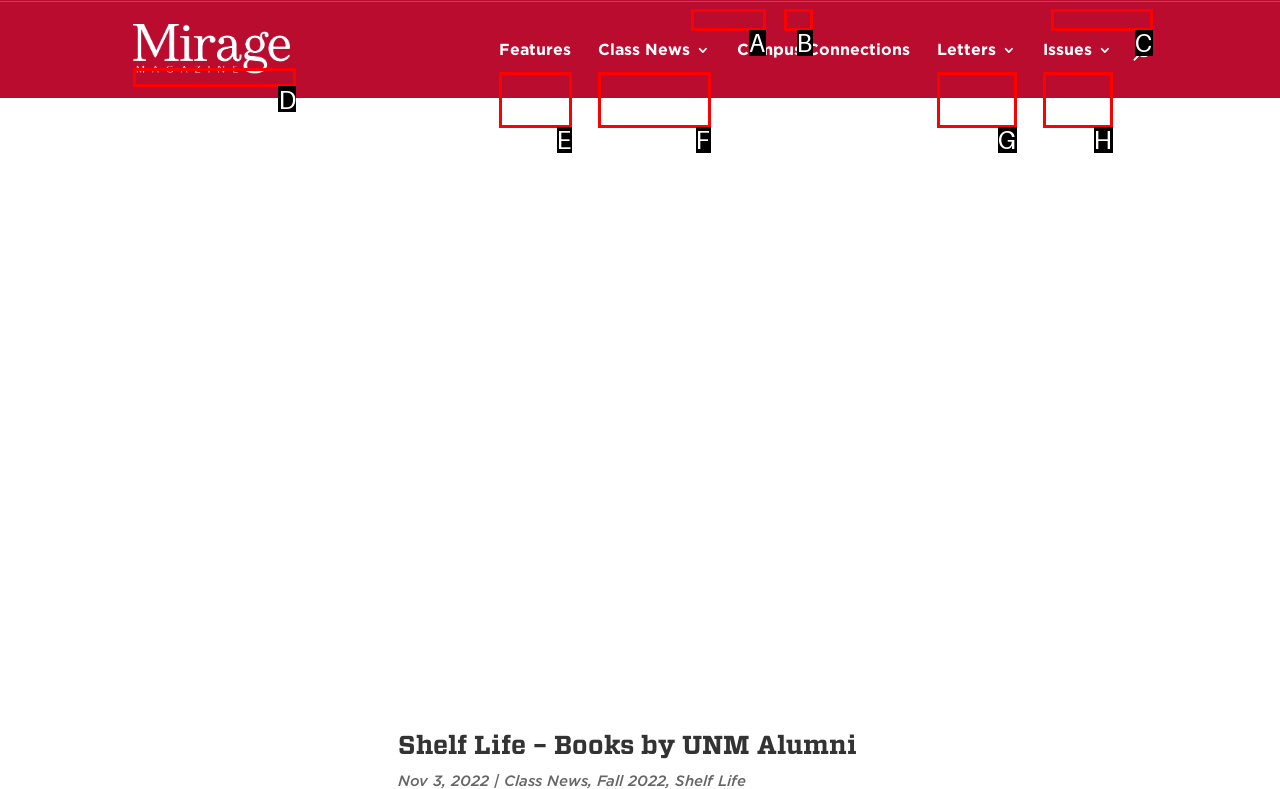Find the appropriate UI element to complete the task: View Mirage Magazine. Indicate your choice by providing the letter of the element.

D